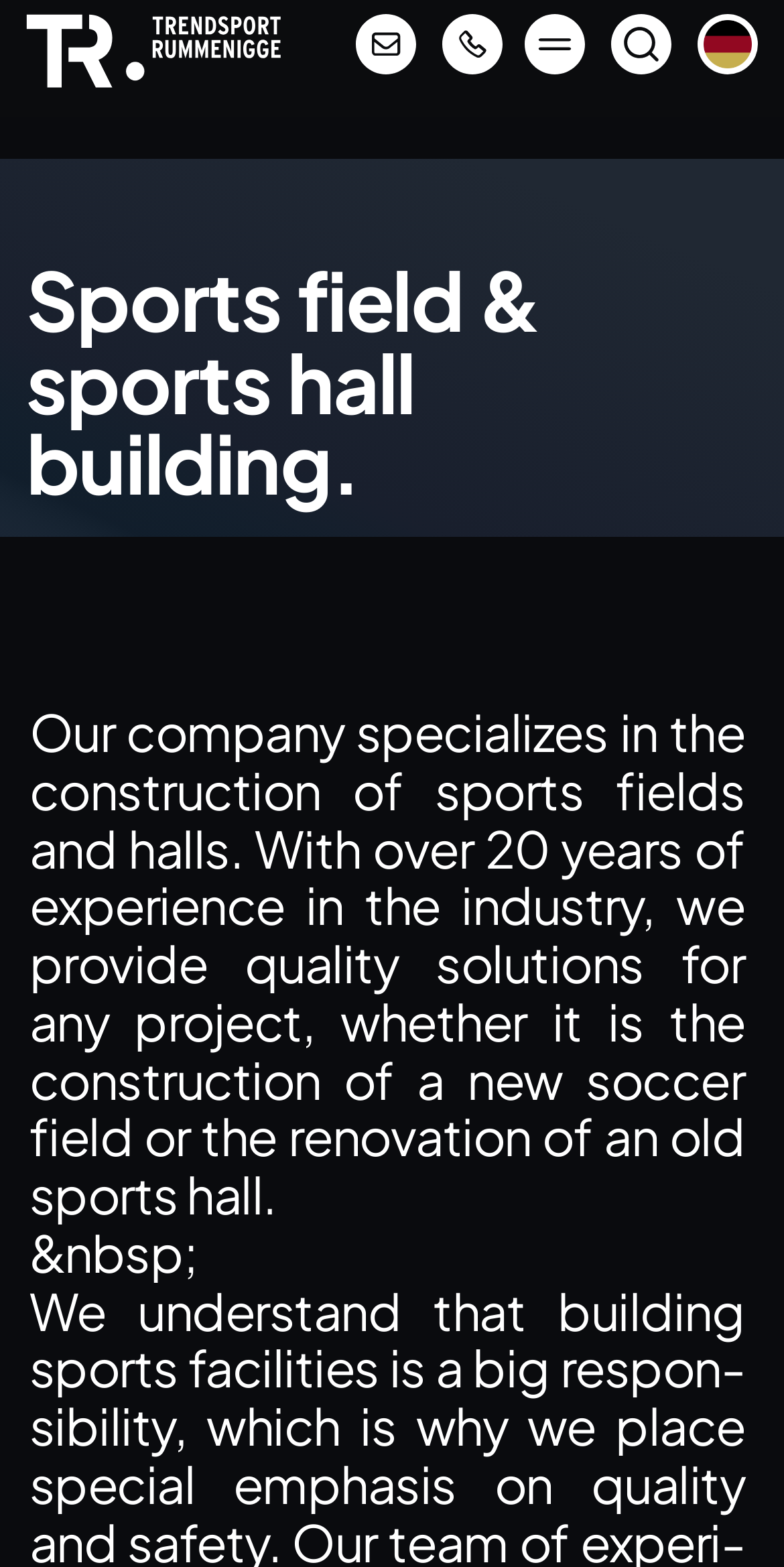What is the company name?
Please answer the question as detailed as possible based on the image.

The company name is obtained from the root element 'Trendsport Rummenigge — Trendsport Rummenigge' which is the title of the webpage.